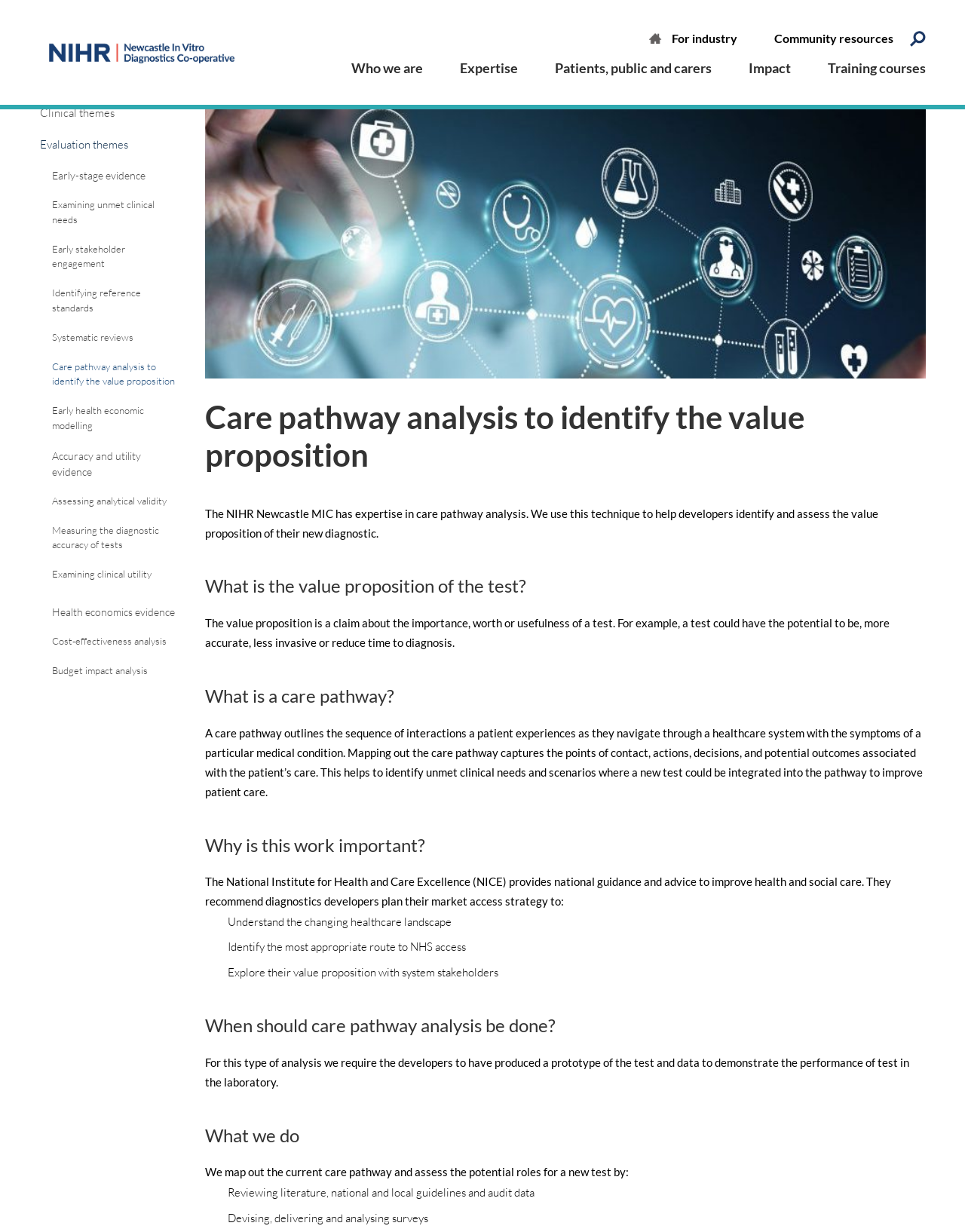Write an extensive caption that covers every aspect of the webpage.

This webpage is about the NIHR Newcastle MIC, which has expertise in care pathway analysis to help developers identify and assess the value proposition of their new diagnostic. 

At the top left of the page, there is a logo of NIHR Newcastle in Vitro Diagnostics Co-operative (Newcastle MIC). Below the logo, there are several links, including "For industry", "Community resources", "Who we are", "Expertise", "Patients, public and carers", "Impact", and "Training courses". 

The main content of the page is divided into several sections. The first section is about care pathway analysis to identify the value proposition, which is a claim about the importance, worth, or usefulness of a test. 

Below this section, there are explanations about what a care pathway is, which outlines the sequence of interactions a patient experiences as they navigate through a healthcare system with the symptoms of a particular medical condition. 

The webpage also explains why this work is important, as the National Institute for Health and Care Excellence (NICE) recommends diagnostics developers plan their market access strategy. 

Additionally, the page discusses when care pathway analysis should be done, which is after the developers have produced a prototype of the test and data to demonstrate the performance of the test in the laboratory. 

The webpage also describes what the NIHR Newcastle MIC does, which includes mapping out the current care pathway and assessing the potential roles for a new test by reviewing literature, national and local guidelines, and audit data, as well as devising, delivering, and analyzing surveys. 

On the left side of the page, there are several links to different themes, including "Clinical themes", "Evaluation themes", "Early-stage evidence", and others, which are related to care pathway analysis and the value proposition of a test.